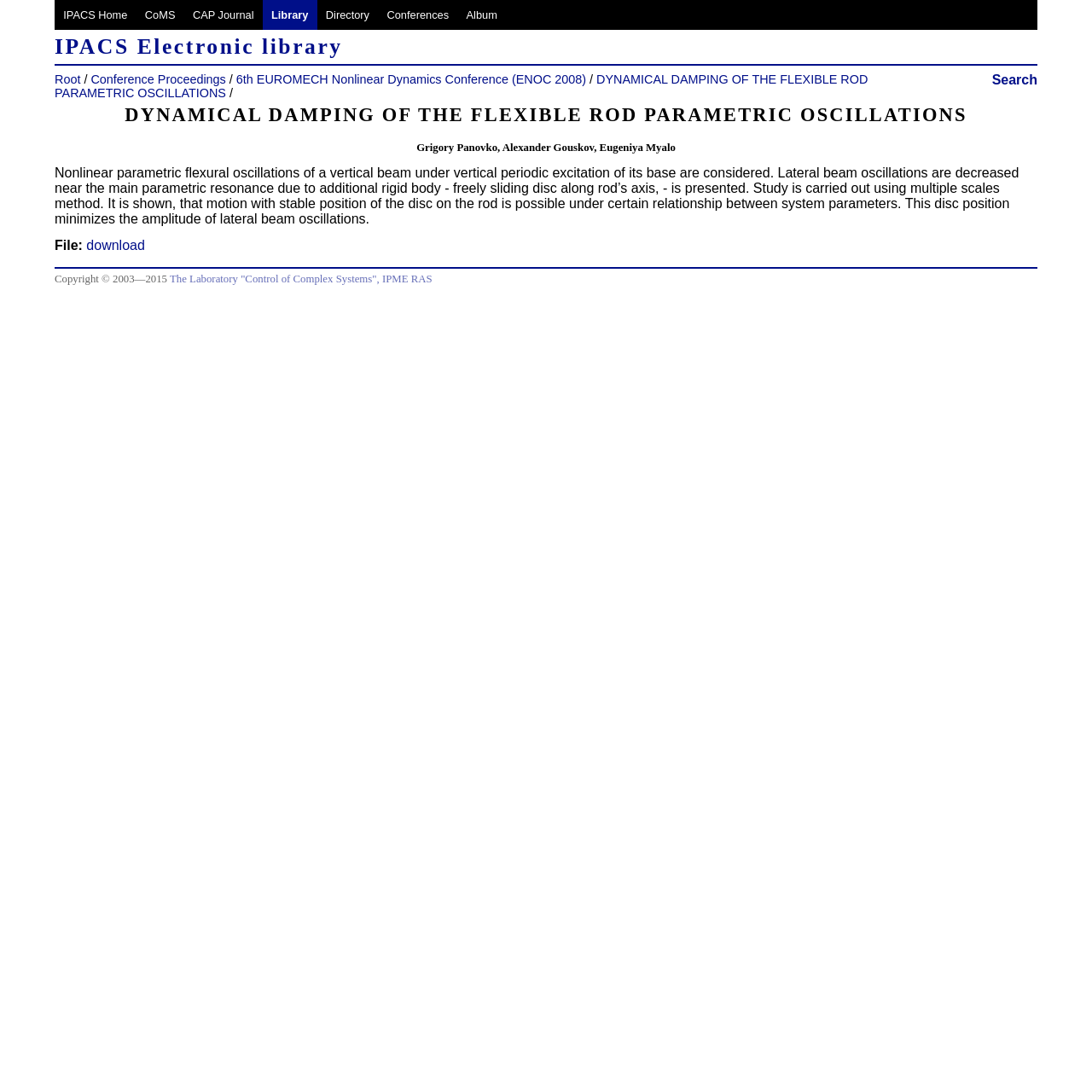Determine the bounding box coordinates of the clickable area required to perform the following instruction: "Click on the 'Print' button". The coordinates should be represented as four float numbers between 0 and 1: [left, top, right, bottom].

None